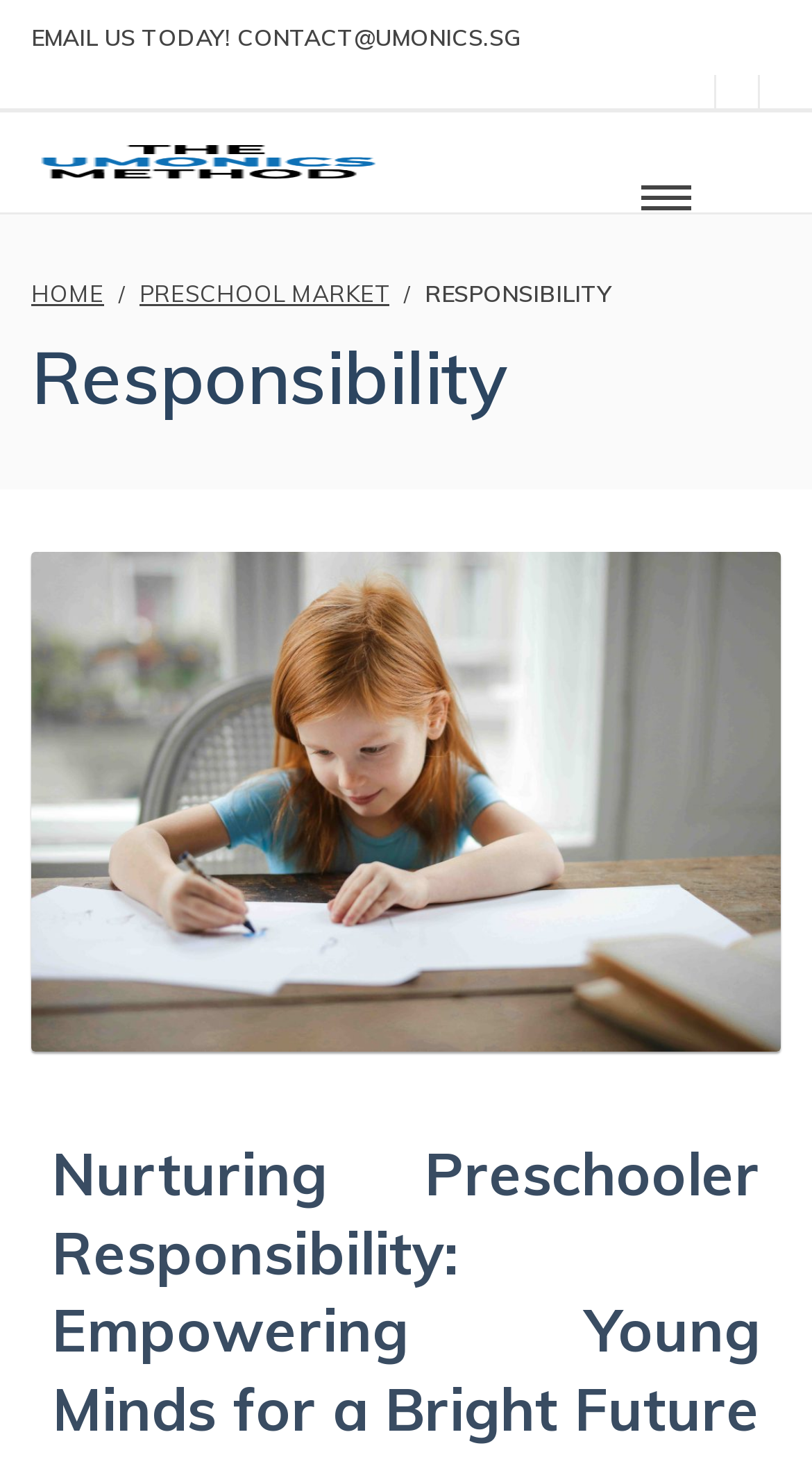Identify the bounding box for the UI element that is described as follows: "Home".

[0.038, 0.191, 0.128, 0.211]